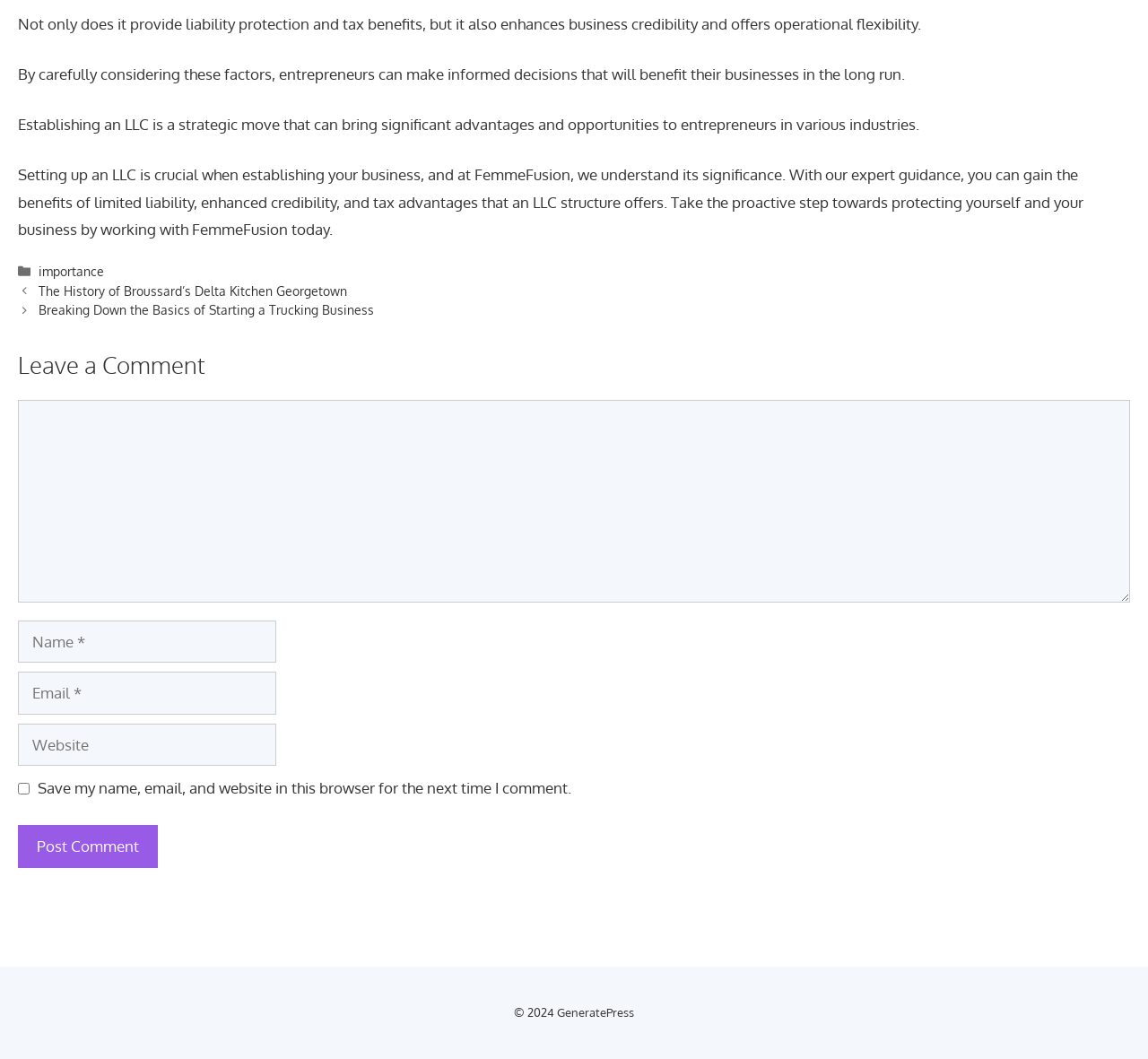Determine the bounding box coordinates (top-left x, top-left y, bottom-right x, bottom-right y) of the UI element described in the following text: parent_node: Comment name="comment"

[0.016, 0.378, 0.984, 0.569]